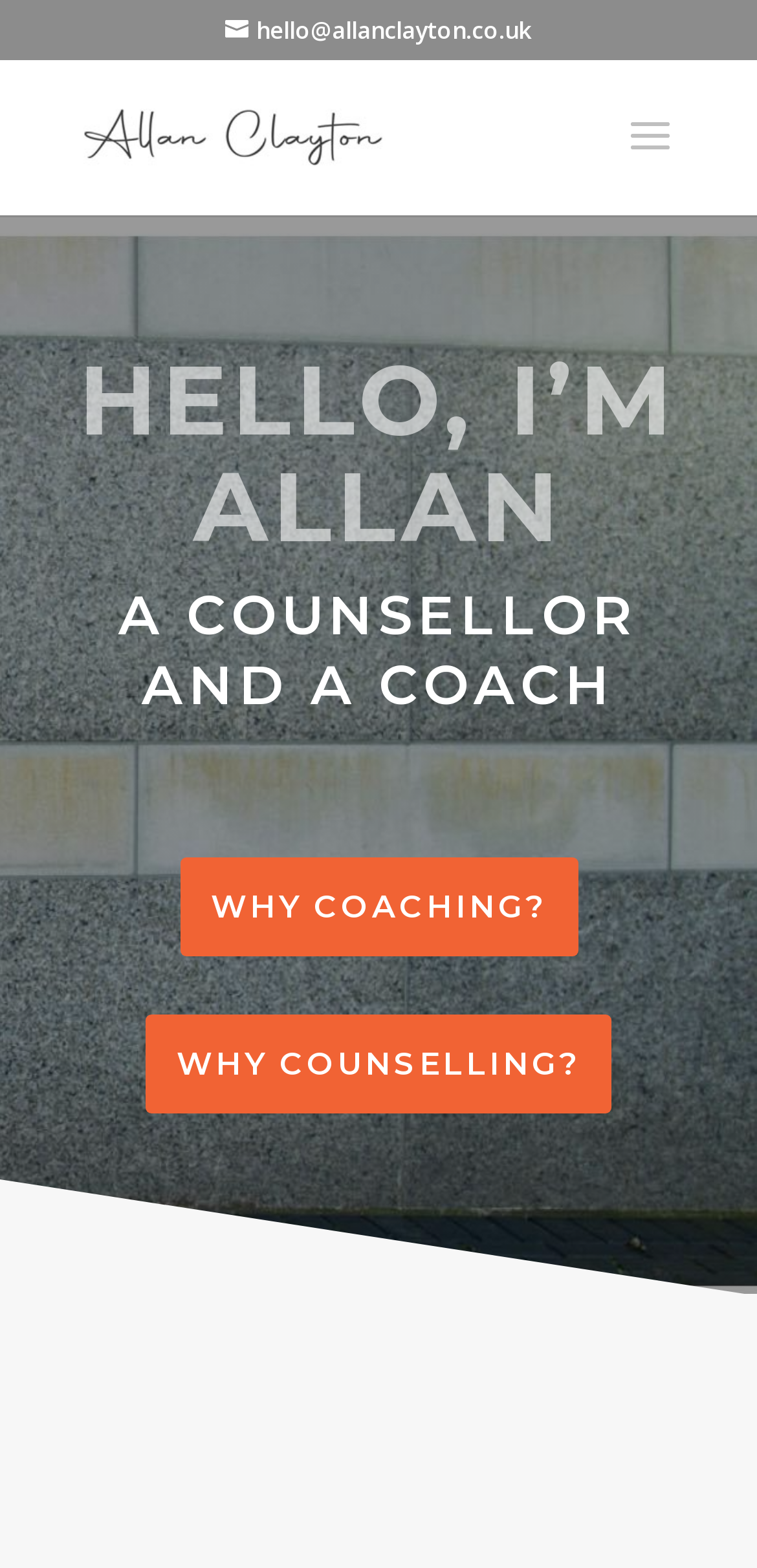Please analyze the image and give a detailed answer to the question:
What is the profession of Allan Clayton?

Based on the webpage, I found two headings that describe Allan Clayton's profession. The first heading says 'HELLO, I’M ALLAN' and the second heading says 'A COUNSELLOR AND A COACH'. Therefore, I can conclude that Allan Clayton is a counsellor and a coach.